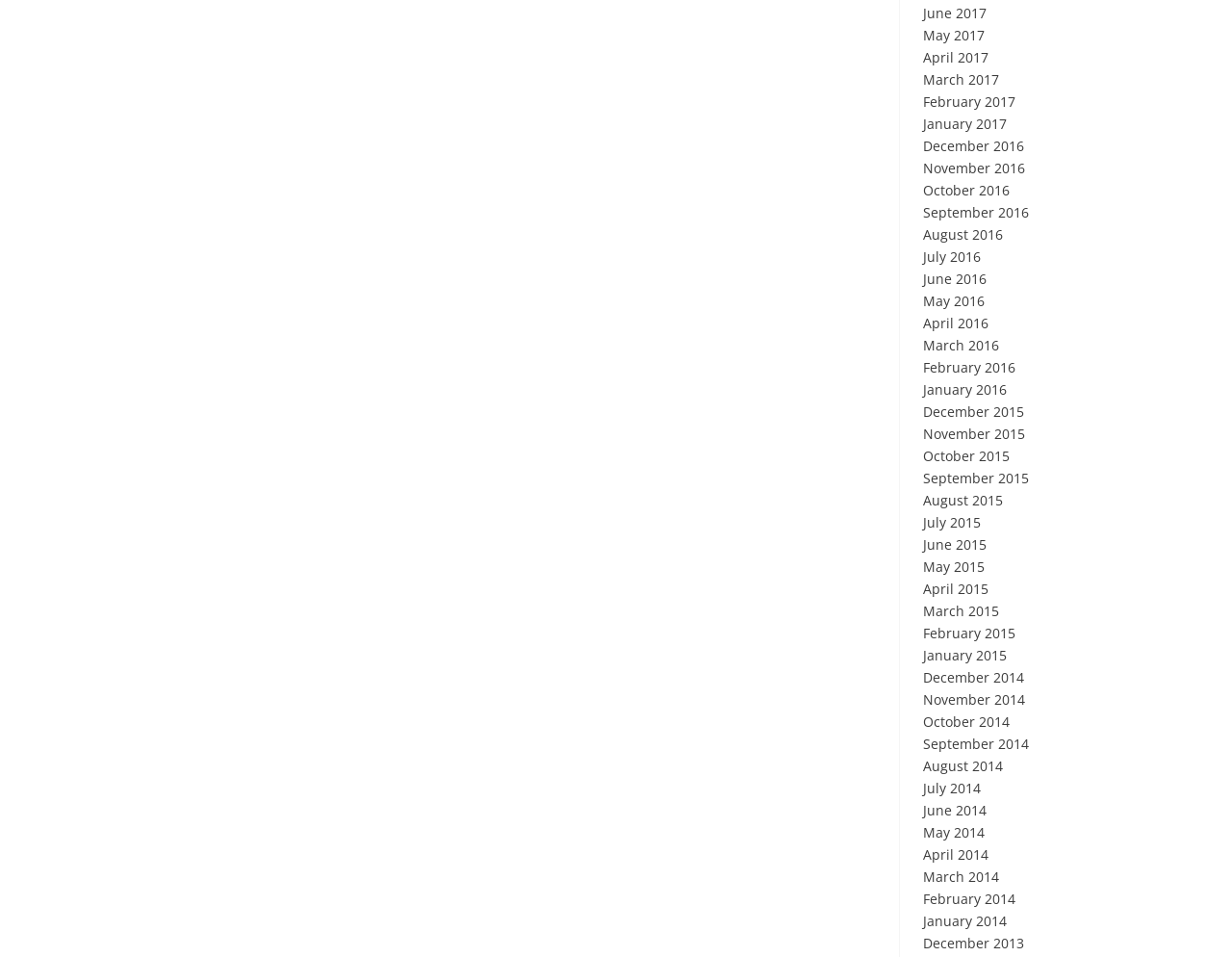Show the bounding box coordinates for the HTML element as described: "August 2014".

[0.749, 0.79, 0.814, 0.809]